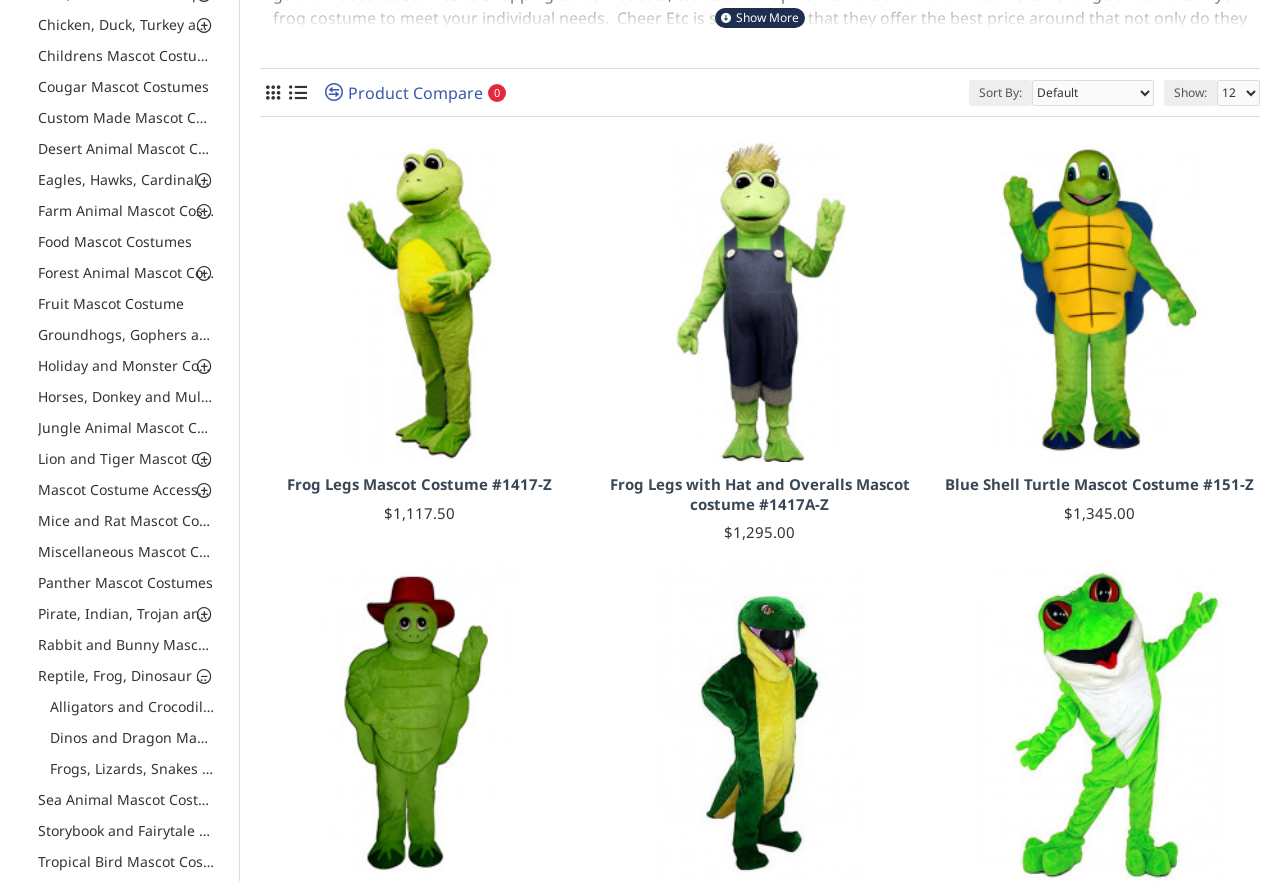Given the description "title="Julya van Berkel"", determine the bounding box of the corresponding UI element.

None